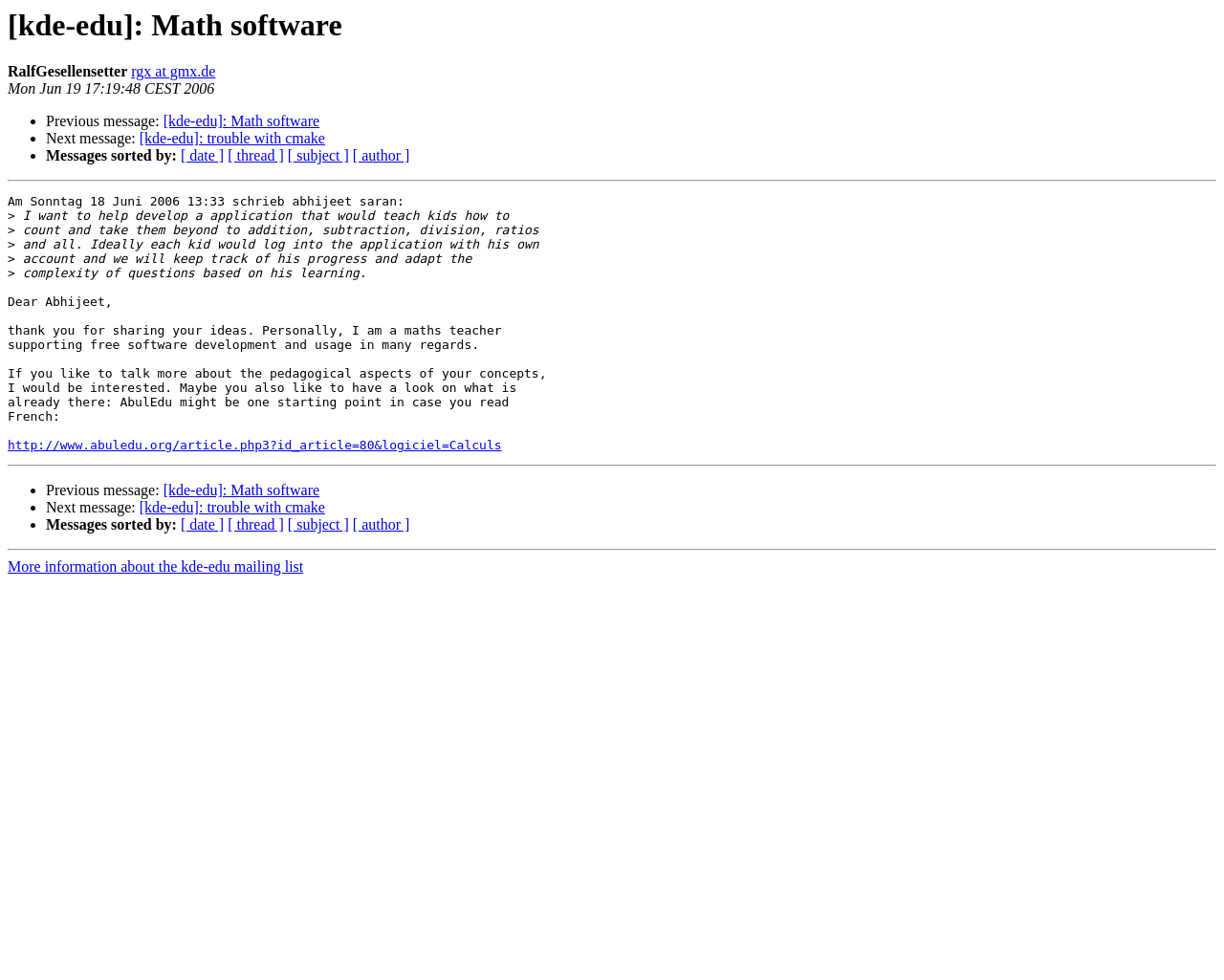Who is the author of the message?
Please provide an in-depth and detailed response to the question.

The author of the message is Ralf Gesellensetter, which is mentioned at the top of the webpage, right below the heading '[kde-edu]: Math software'.